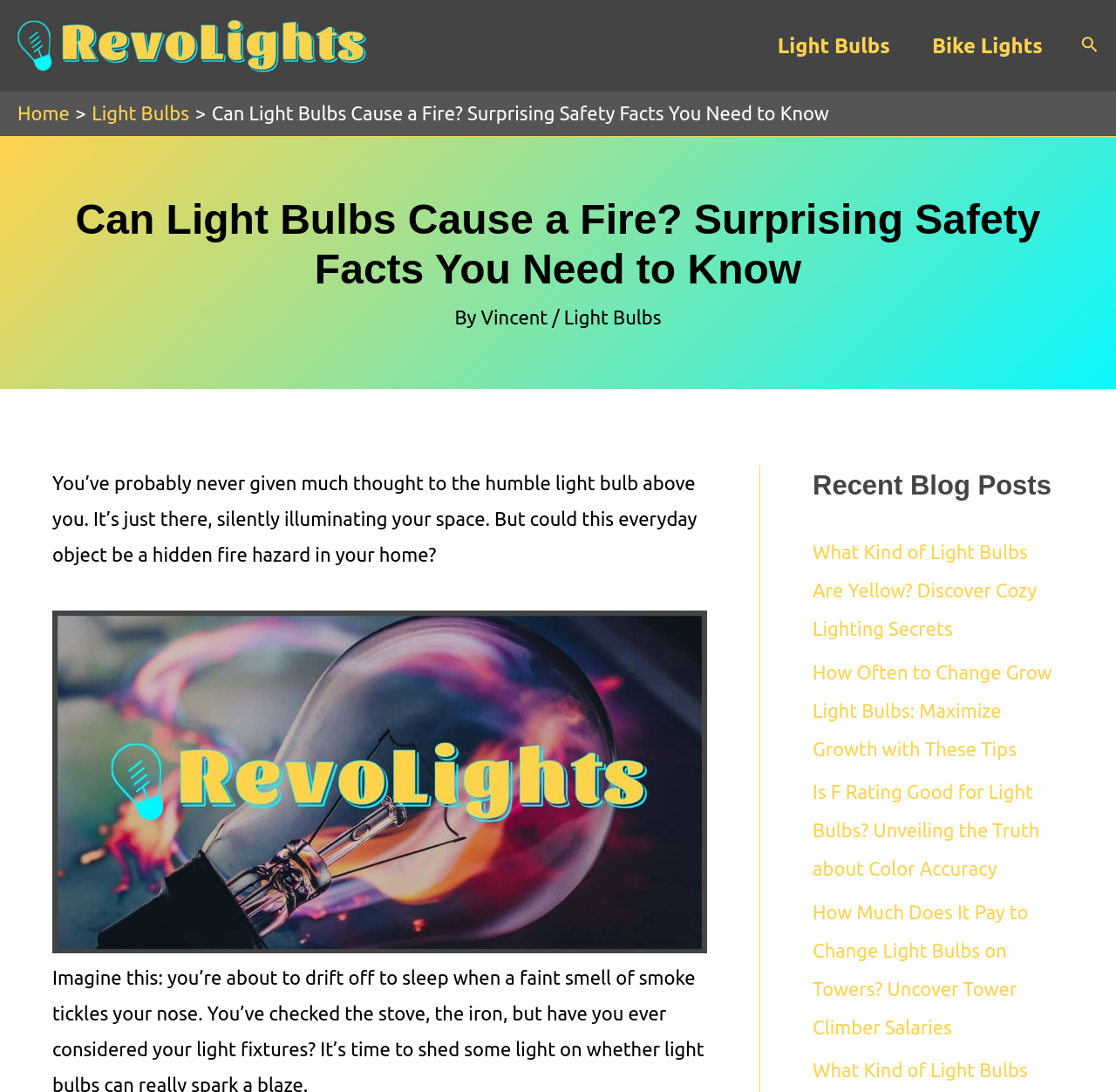What type of content is listed under 'Recent Blog Posts'?
Please give a detailed answer to the question using the information shown in the image.

The section 'Recent Blog Posts' contains a list of links with descriptive text, such as 'What Kind of Light Bulbs Are Yellow? Discover Cozy Lighting Secrets', indicating that the type of content listed is article links.